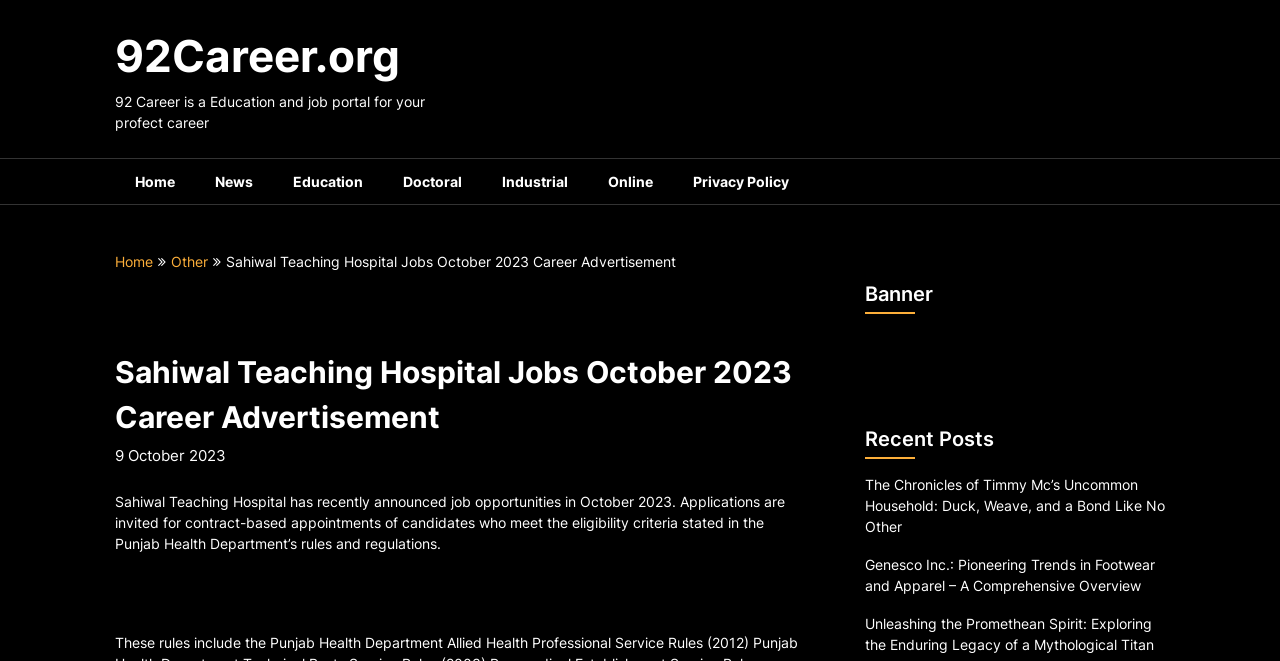Please identify the bounding box coordinates of the clickable area that will allow you to execute the instruction: "view education".

[0.213, 0.24, 0.299, 0.308]